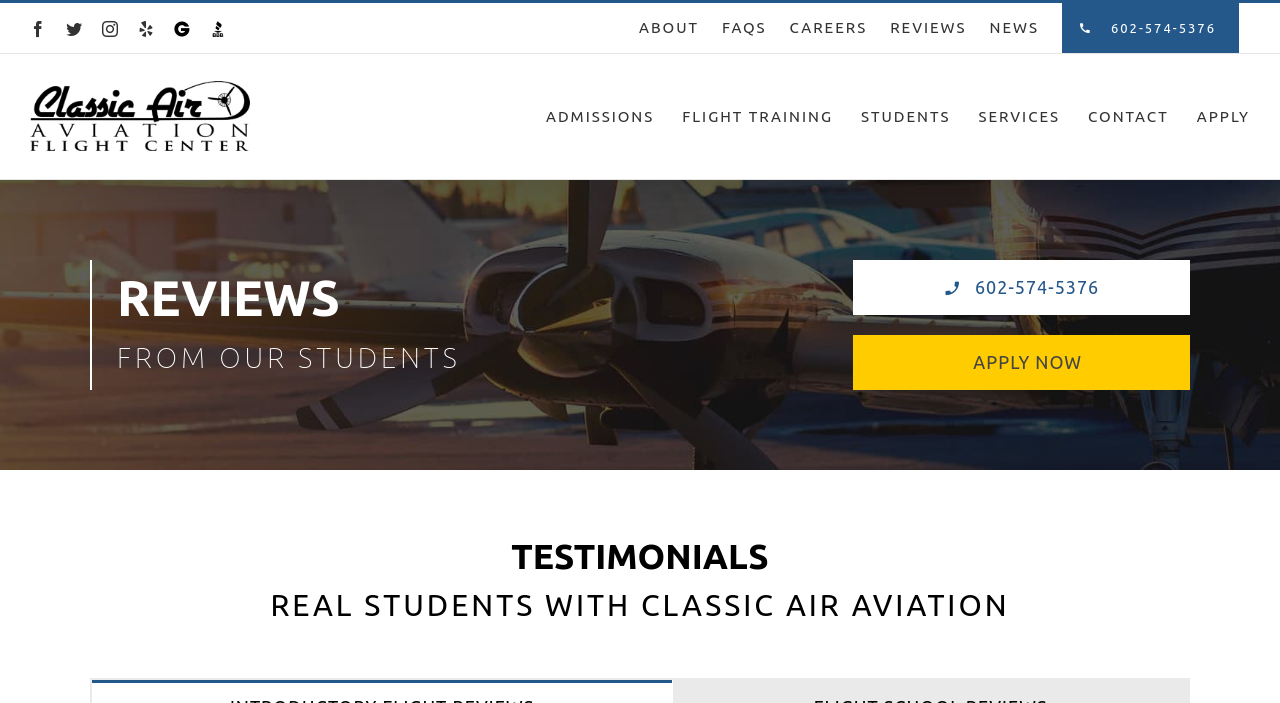Can you pinpoint the bounding box coordinates for the clickable element required for this instruction: "Read TESTIMONIALS"? The coordinates should be four float numbers between 0 and 1, i.e., [left, top, right, bottom].

[0.07, 0.754, 0.93, 0.829]